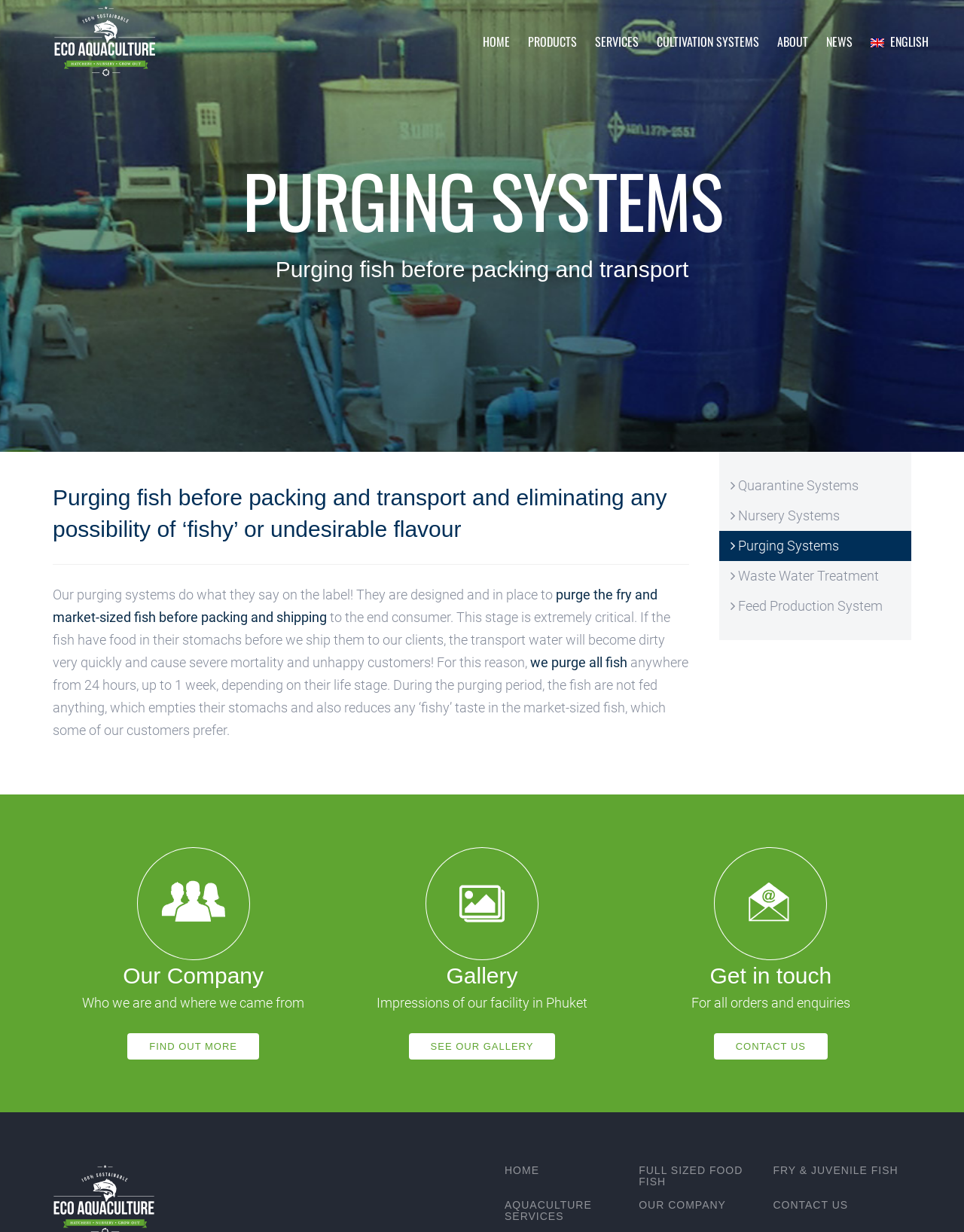Bounding box coordinates are specified in the format (top-left x, top-left y, bottom-right x, bottom-right y). All values are floating point numbers bounded between 0 and 1. Please provide the bounding box coordinate of the region this sentence describes: See our gallery

[0.424, 0.839, 0.576, 0.86]